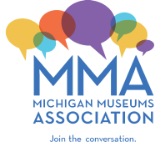Analyze the image and provide a detailed answer to the question: What do the colorful speech bubbles surrounding the acronym indicate?

The colorful speech bubbles in various shapes and sizes surrounding the acronym indicate a vibrant and engaging atmosphere fostered by the association, emphasizing their focus on dialogue and partnership within the museum sector.